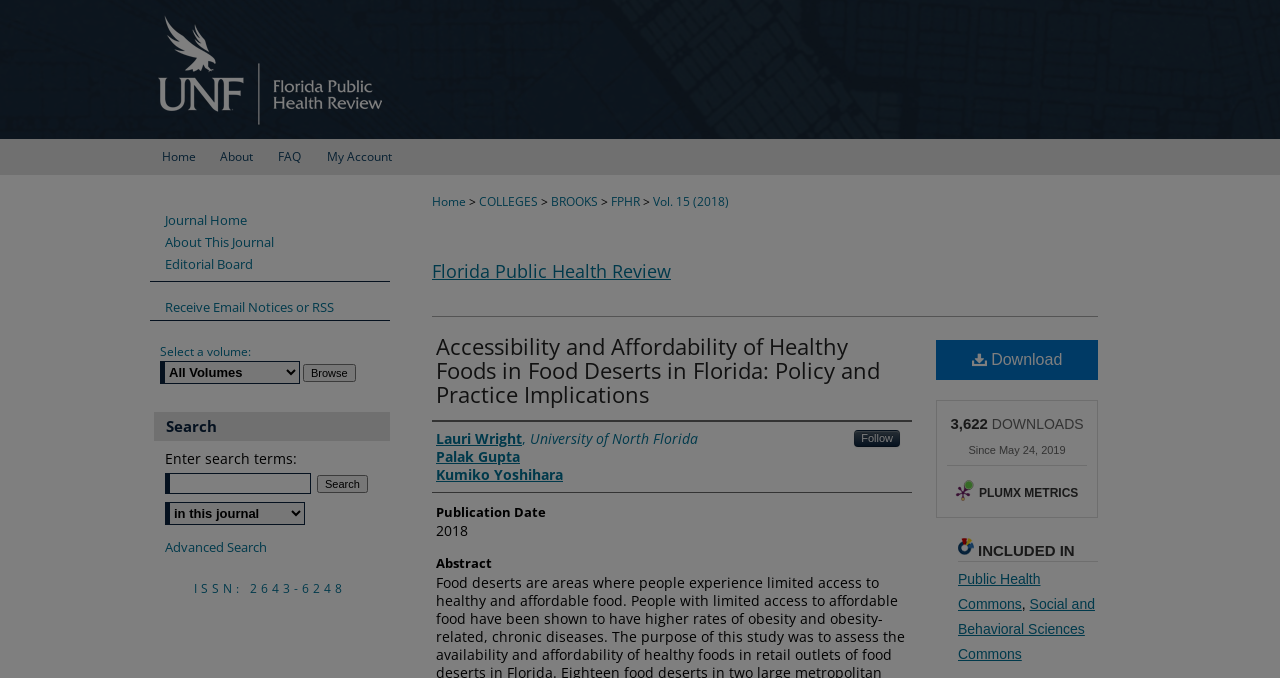What is the name of the journal?
Provide an in-depth answer to the question, covering all aspects.

I found the answer by looking at the heading element with the text 'Florida Public Health Review' which is located at the top of the page.